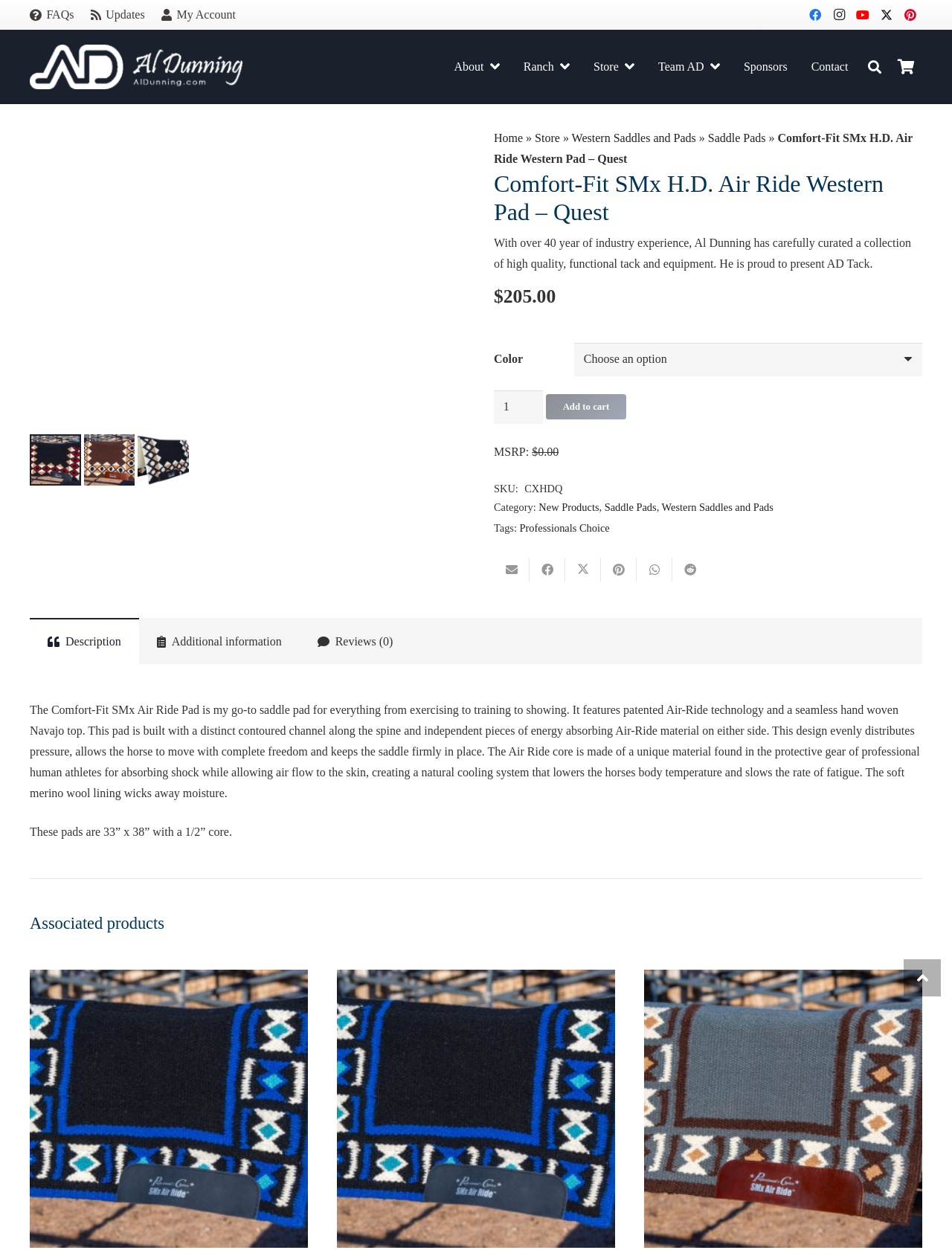Please identify the bounding box coordinates of the clickable region that I should interact with to perform the following instruction: "Click the 'request a quote form' link". The coordinates should be expressed as four float numbers between 0 and 1, i.e., [left, top, right, bottom].

None